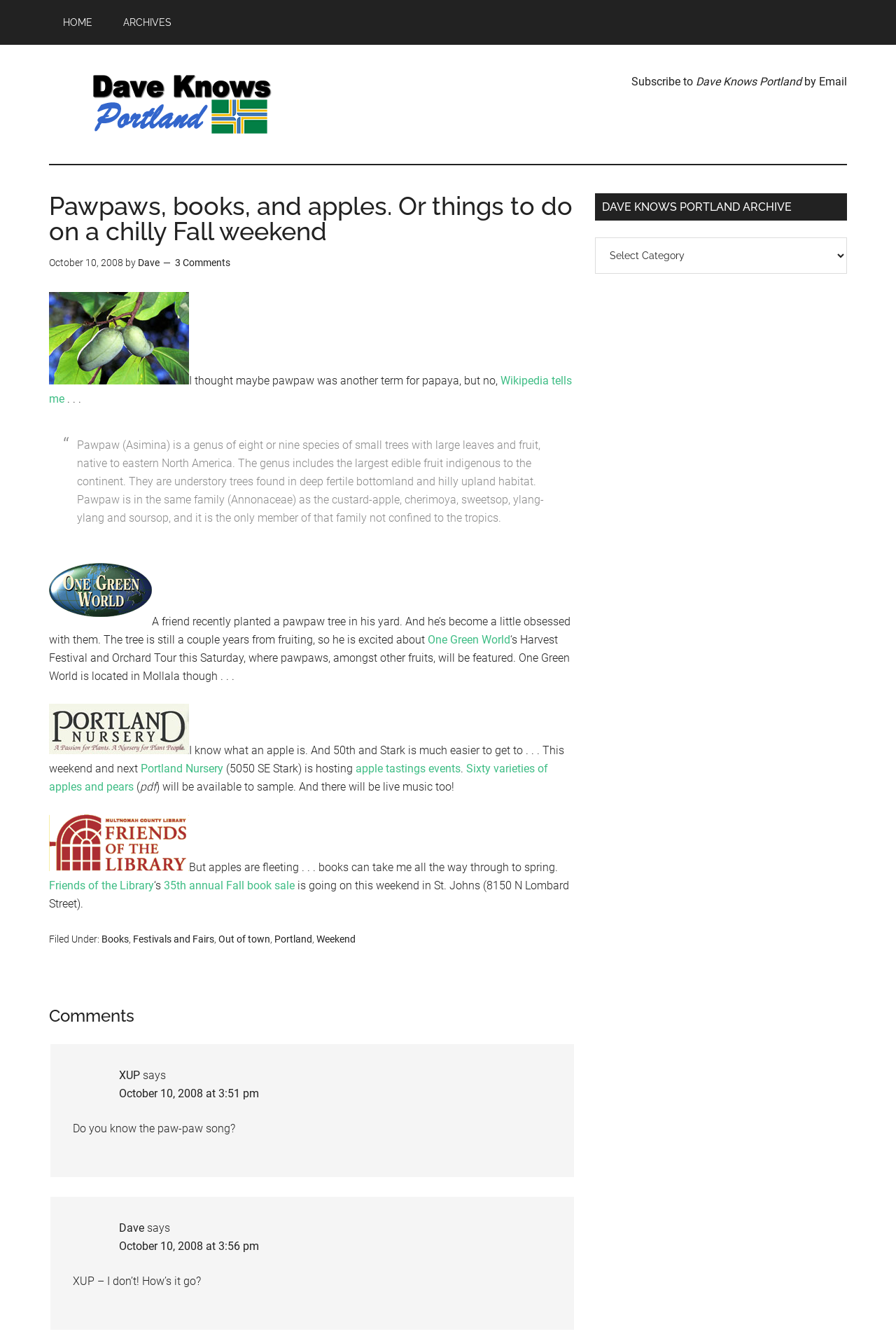Create a full and detailed caption for the entire webpage.

This webpage is a blog post about things to do on a chilly Fall weekend. At the top, there is a navigation menu with links to "HOME" and "ARCHIVES". Below that, there is a heading that reads "Pawpaws, books, and apples. Or things to do on a chilly Fall weekend" with a timestamp "October 10, 2008" and the author's name "Dave". 

The main content of the post is divided into sections. The first section talks about pawpaws, with a brief description and a link to Wikipedia. There is also an image and a blockquote with a detailed description of pawpaws. 

The next section discusses a friend's experience with planting a pawpaw tree and an upcoming Harvest Festival and Orchard Tour at One Green World. There is another image and a link to the event.

Following that, the post mentions apple tastings at Portland Nursery, with a link to the event and a note about sixty varieties of apples and pears available to sample. 

The post then shifts to books, mentioning the Friends of the Library's 35th annual Fall book sale in St. Johns. 

At the bottom of the page, there is a footer section with links to categories such as "Books", "Festivals and Fairs", "Out of town", "Portland", and "Weekend". 

Below the footer, there is a comments section with two comments from users "XUP" and "Dave", each with a timestamp and a reply to the other. 

On the right side of the page, there is a sidebar with a heading "DAVE KNOWS PORTLAND ARCHIVE" and a dropdown menu with the same name.